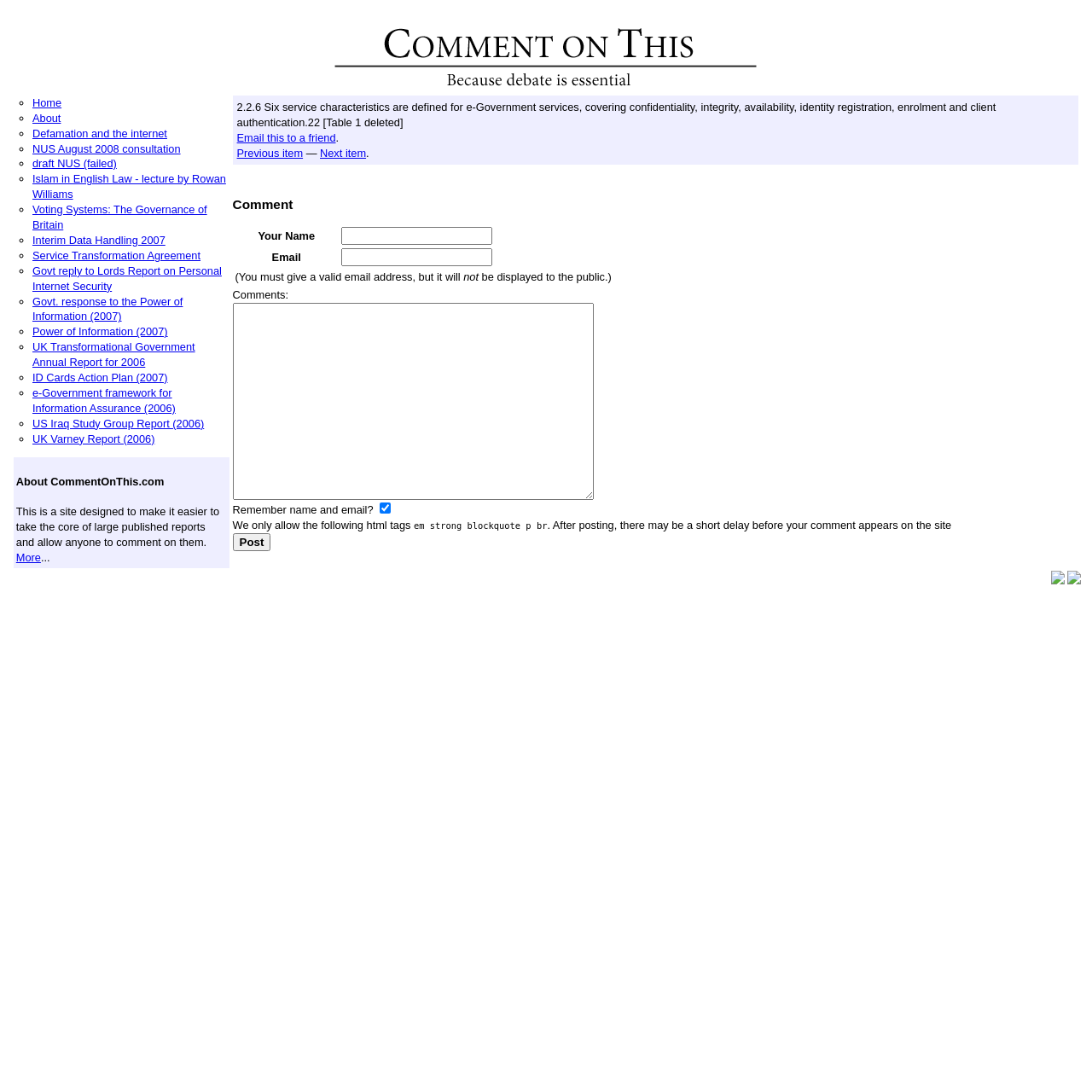Predict the bounding box of the UI element that fits this description: "About".

[0.03, 0.102, 0.056, 0.114]